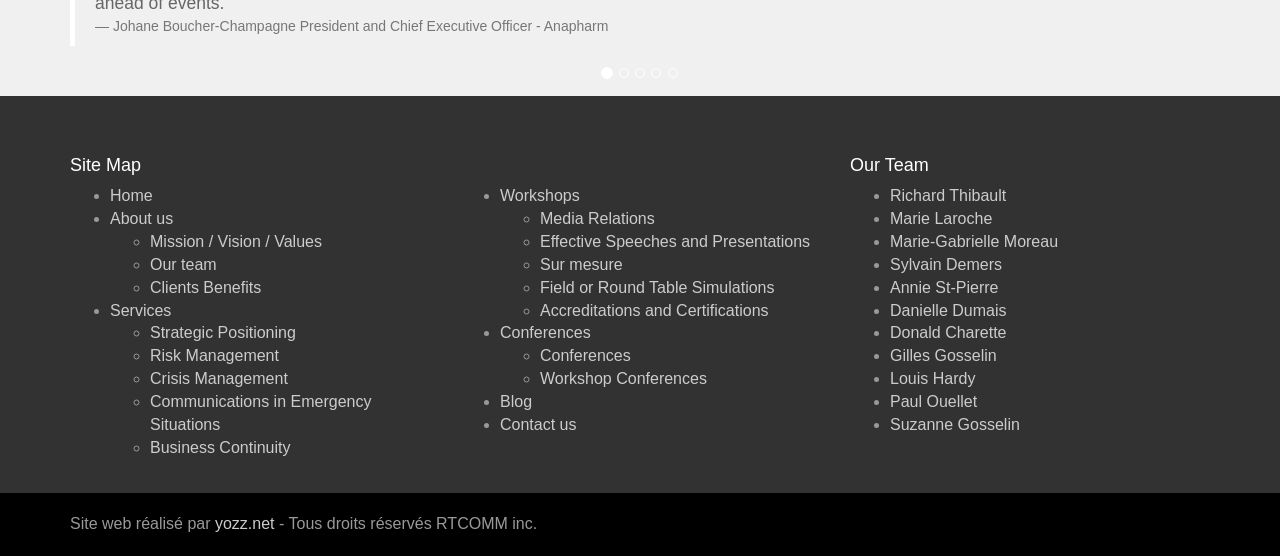Please specify the bounding box coordinates for the clickable region that will help you carry out the instruction: "Contact us".

[0.391, 0.748, 0.45, 0.778]